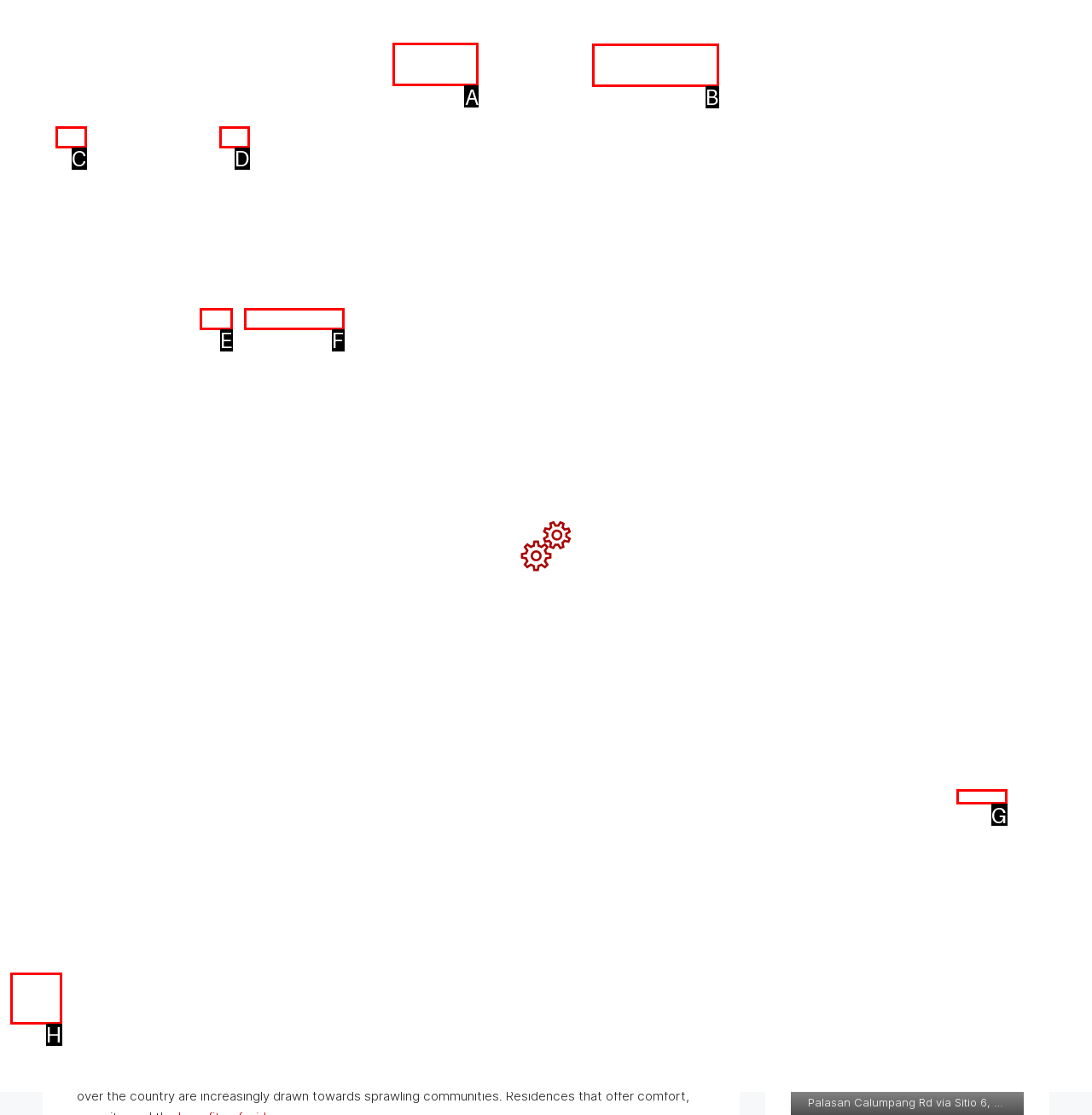Select the letter of the UI element that matches this task: Click the ABOUT US link
Provide the answer as the letter of the correct choice.

A